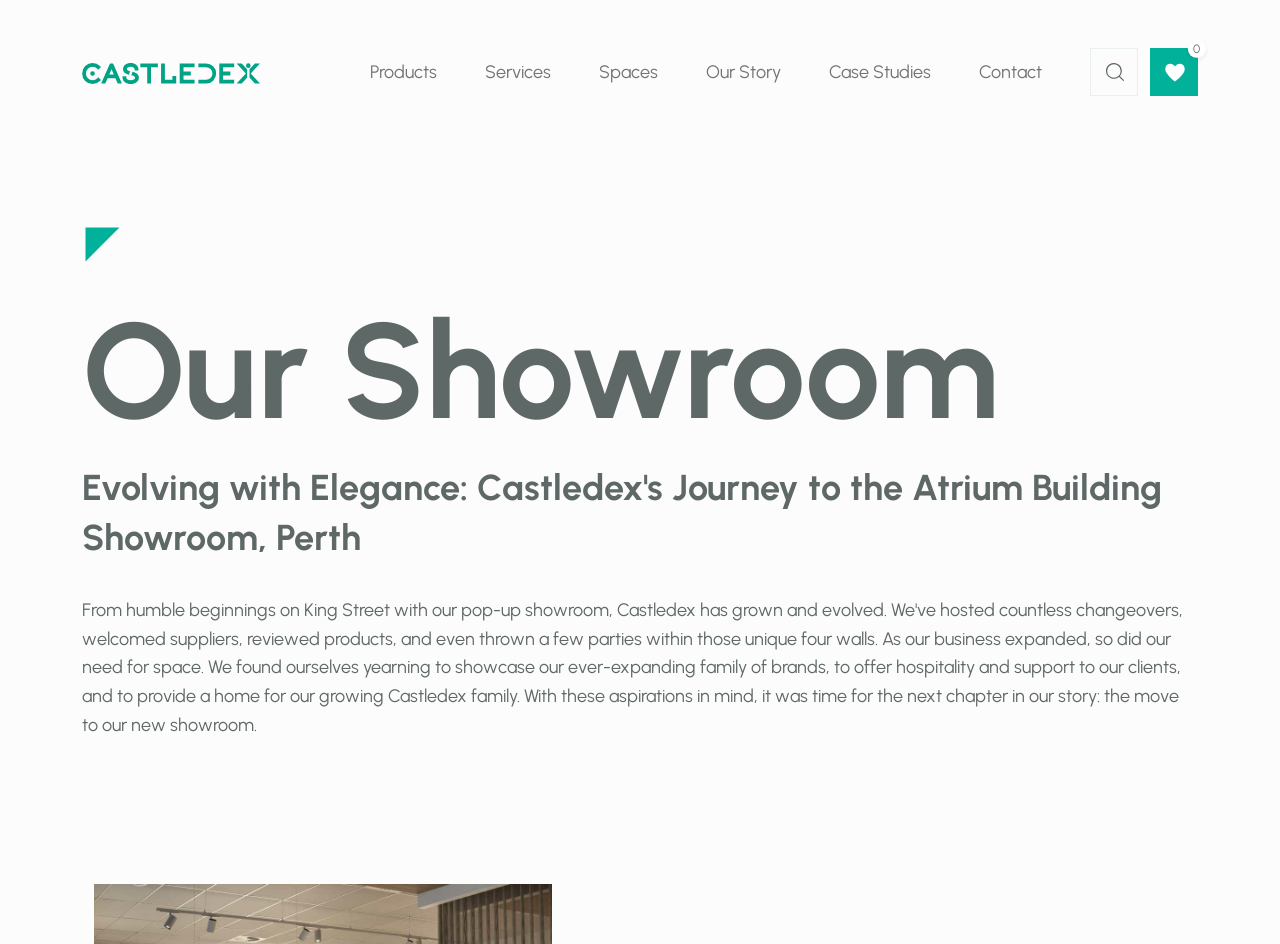Summarize the webpage comprehensively, mentioning all visible components.

The webpage is about Castledex's showroom, specifically their journey to the Atrium Building Showroom in Perth. At the top of the page, there is a banner that serves as the site header, spanning almost the entire width of the page. Within this banner, there are several links, including "Home", which is accompanied by a small image, and a navigation menu with links to "Products", "Services", "Spaces", "Our Story", "Case Studies", and "Contact". 

Below the banner, there is a main content area that occupies most of the page. It features a prominent heading that reads "Our Showroom", followed by an article that takes up the majority of the content area. The article has a heading that summarizes the content, "Evolving with Elegance: Castledex's Journey to the Atrium Building Showroom, Perth".